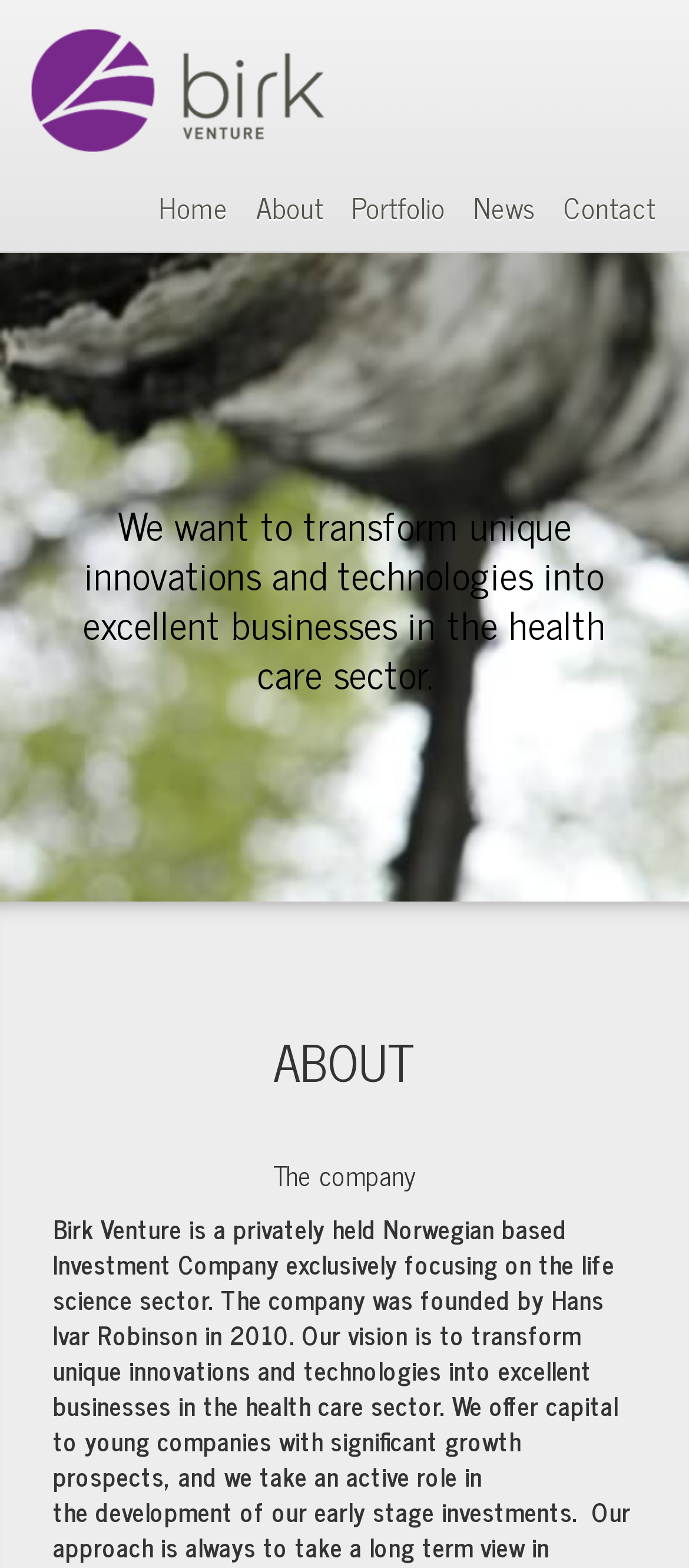Provide an in-depth caption for the webpage.

The webpage is titled "Birk Venture" and features a prominent logo image with the same name at the top left corner. Below the logo, there is a horizontal navigation menu with five links: "Home", "About", "Portfolio", "News", and "Contact", evenly spaced and centered at the top of the page.

A brief introductory paragraph is placed below the navigation menu, stating the company's mission to transform unique innovations and technologies into excellent businesses in the healthcare sector. This paragraph spans most of the page's width.

Further down, there is a section titled "ABOUT" in a larger font, positioned near the top right corner of the page. Below this heading, there is a brief text that starts with "The company", which is likely a continuation of the "ABOUT" section.

Overall, the webpage has a simple and clean layout, with a clear focus on the company's mission and a prominent navigation menu.